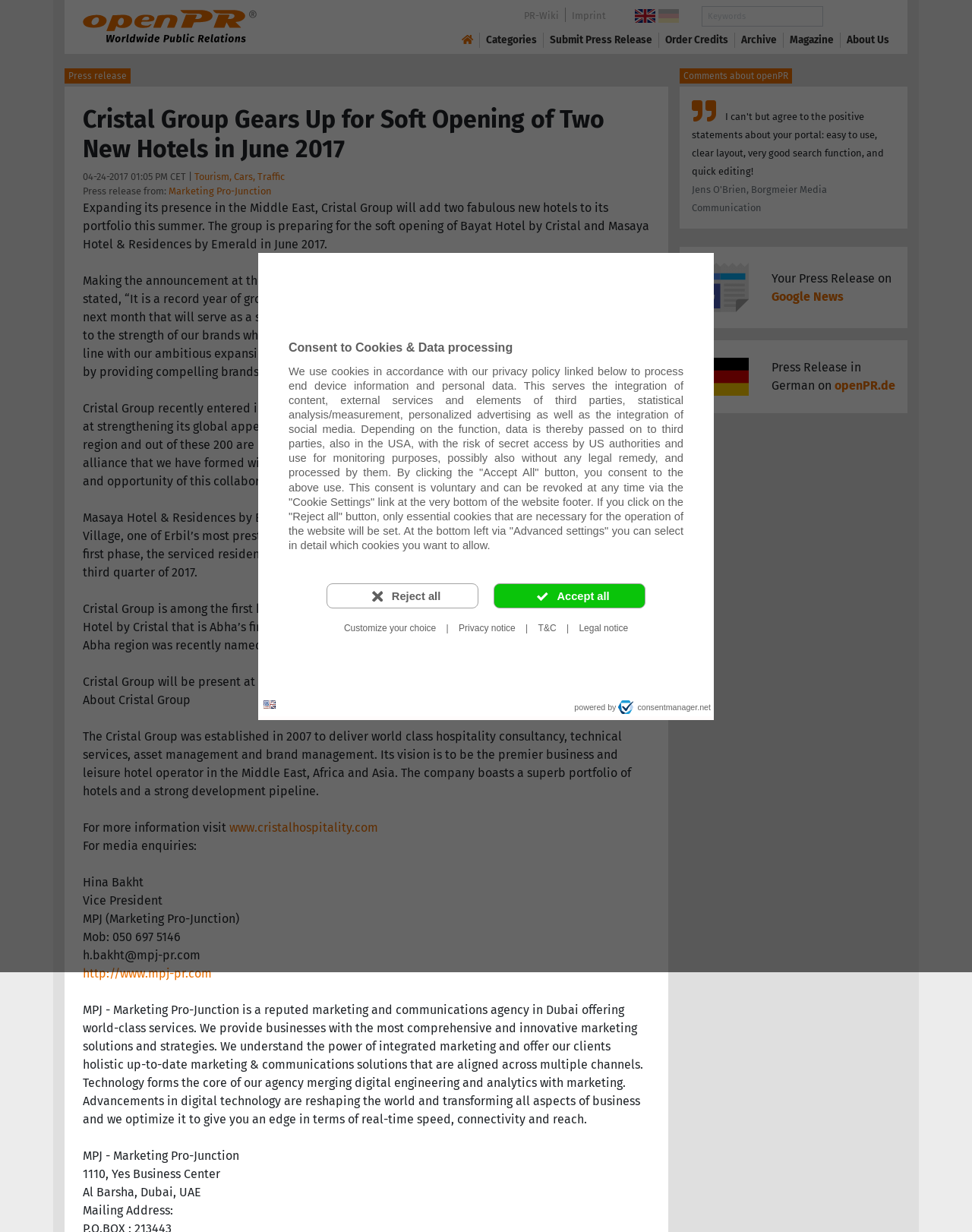How many rooms does Cristal Group have in the region?
Please respond to the question thoroughly and include all relevant details.

According to the press release, Mr. Kamal Fakhoury, CEO of Cristal Group, stated that they currently have about 1600 rooms in the region, and out of these, 200 are in the UAE.